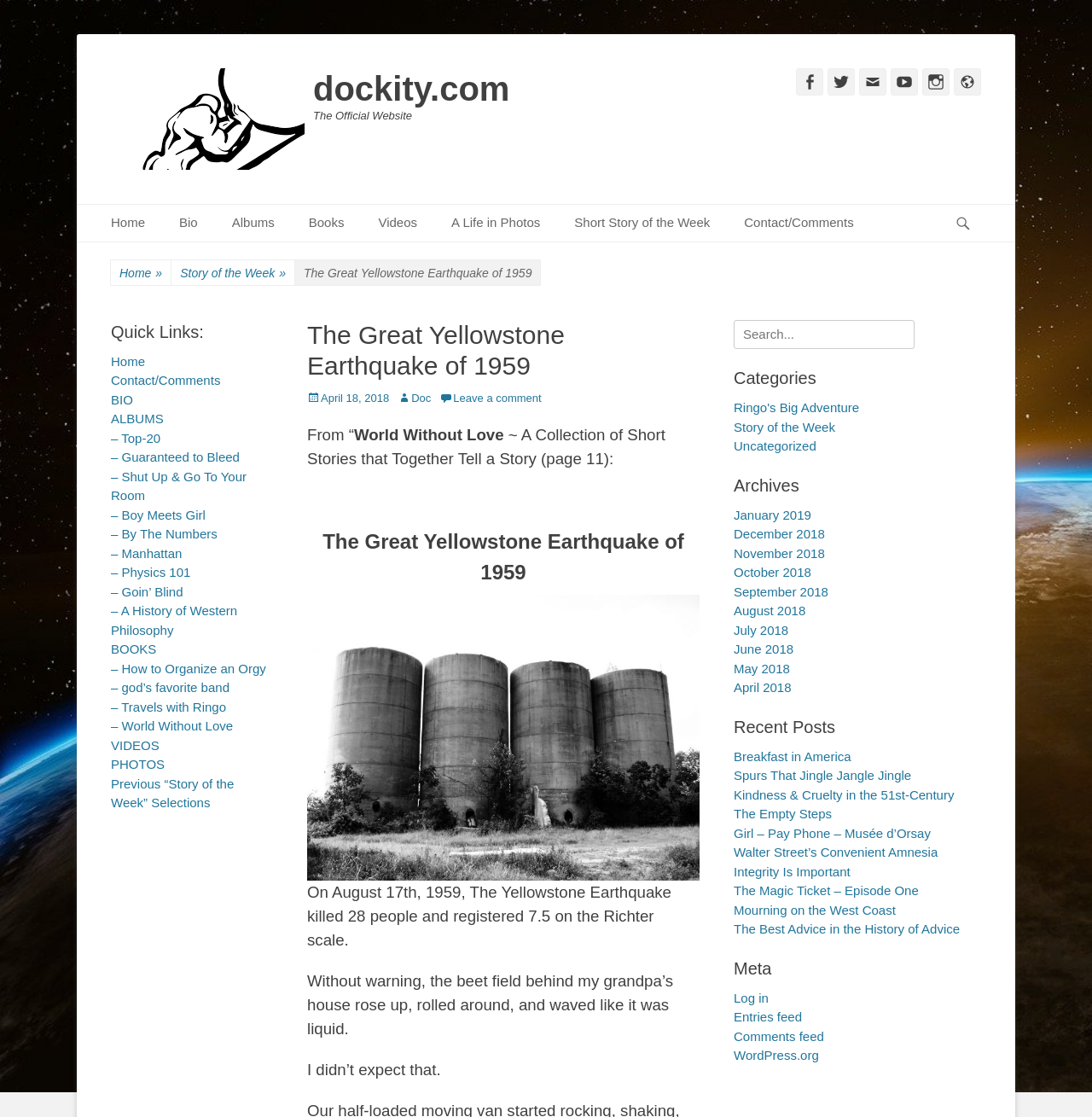Provide the bounding box coordinates for the area that should be clicked to complete the instruction: "Read the story of the week".

[0.51, 0.183, 0.666, 0.216]